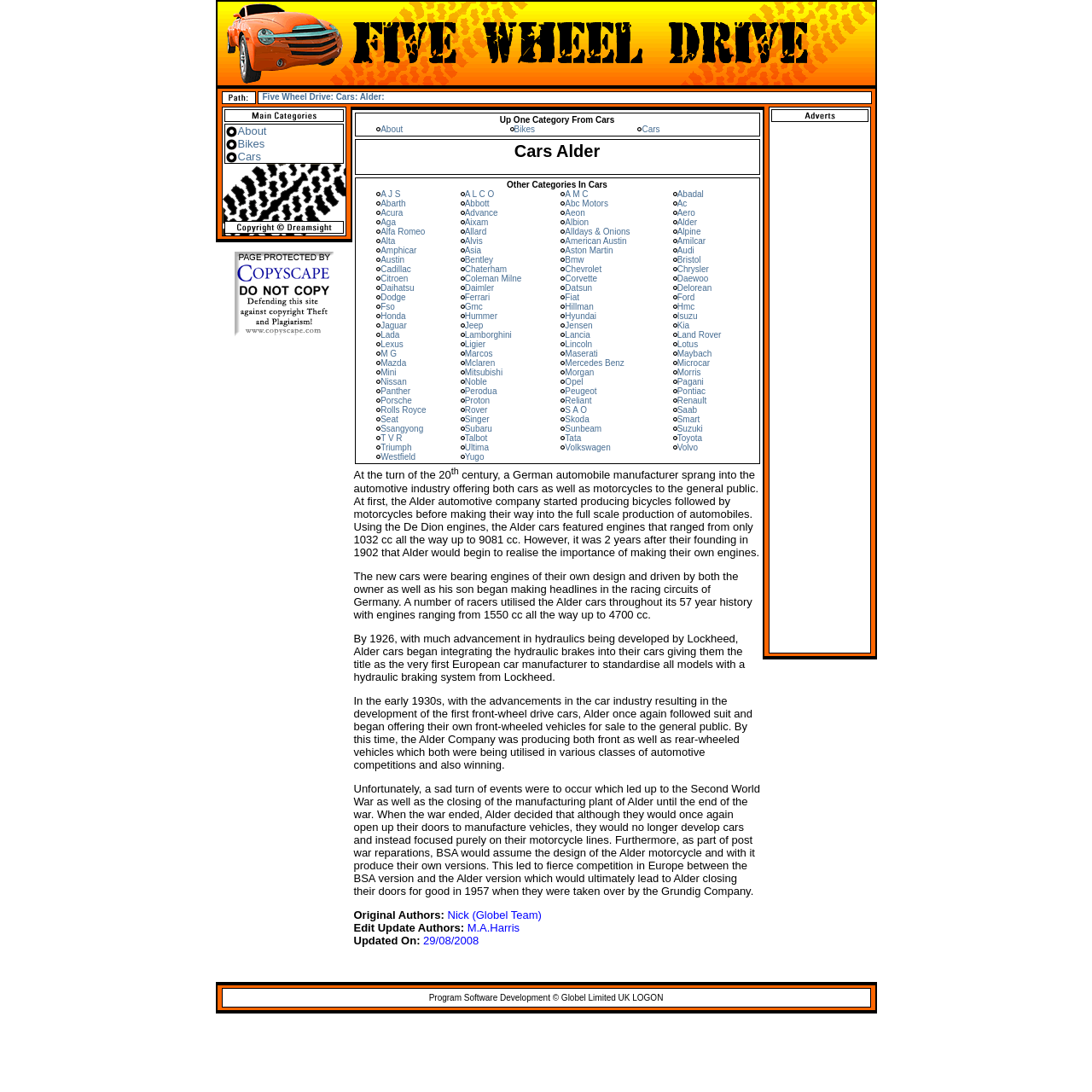What is the name of the car model?
Identify the answer in the screenshot and reply with a single word or phrase.

Alder